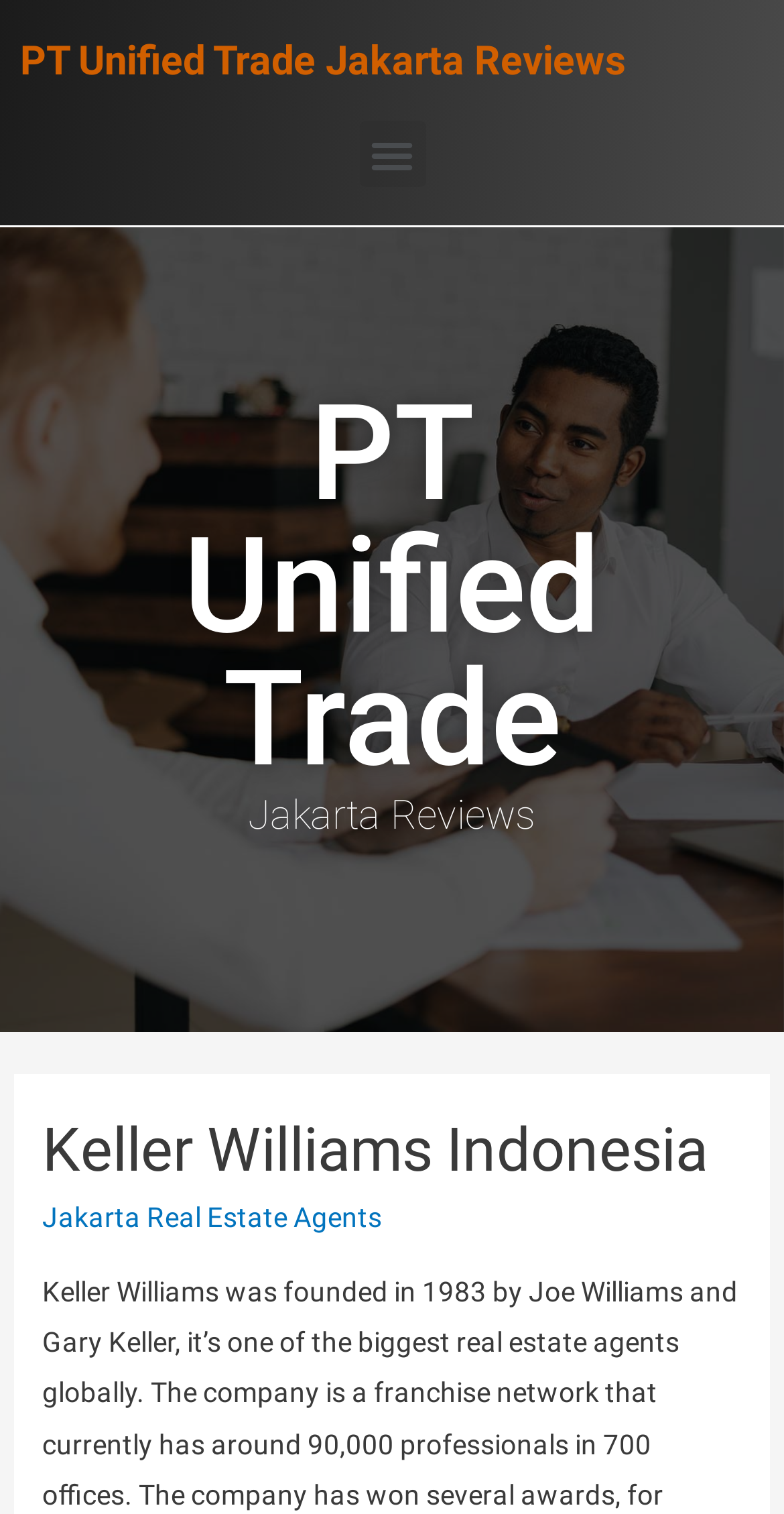What is the name of the reviews?
Examine the image closely and answer the question with as much detail as possible.

I inferred this answer by examining the heading 'PT Unified Trade Jakarta Reviews' which is a direct child of the root element. This suggests that the reviews are for PT Unified Trade Jakarta.